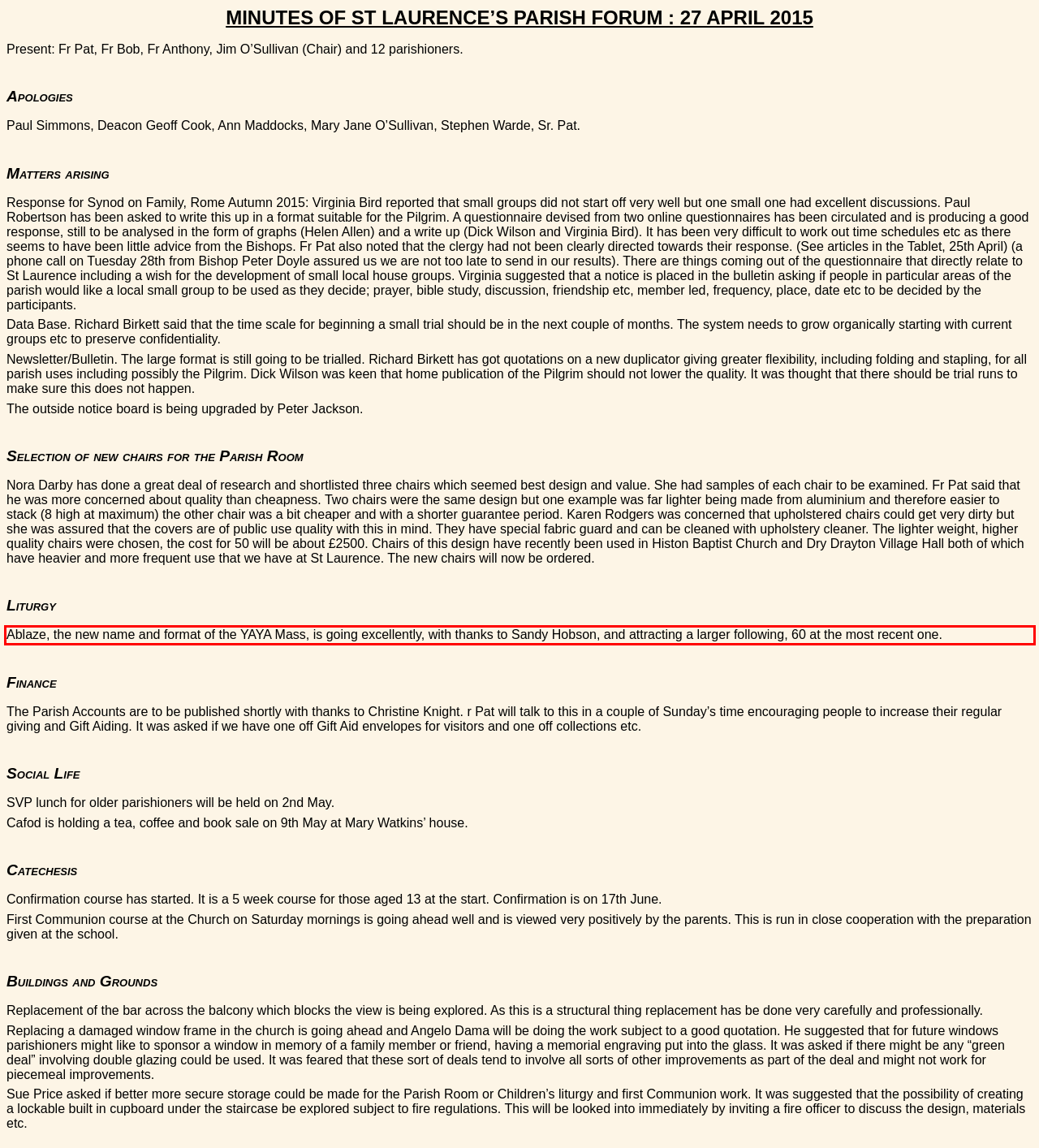Look at the webpage screenshot and recognize the text inside the red bounding box.

Ablaze, the new name and format of the YAYA Mass, is going excellently, with thanks to Sandy Hobson, and attracting a larger following, 60 at the most recent one.